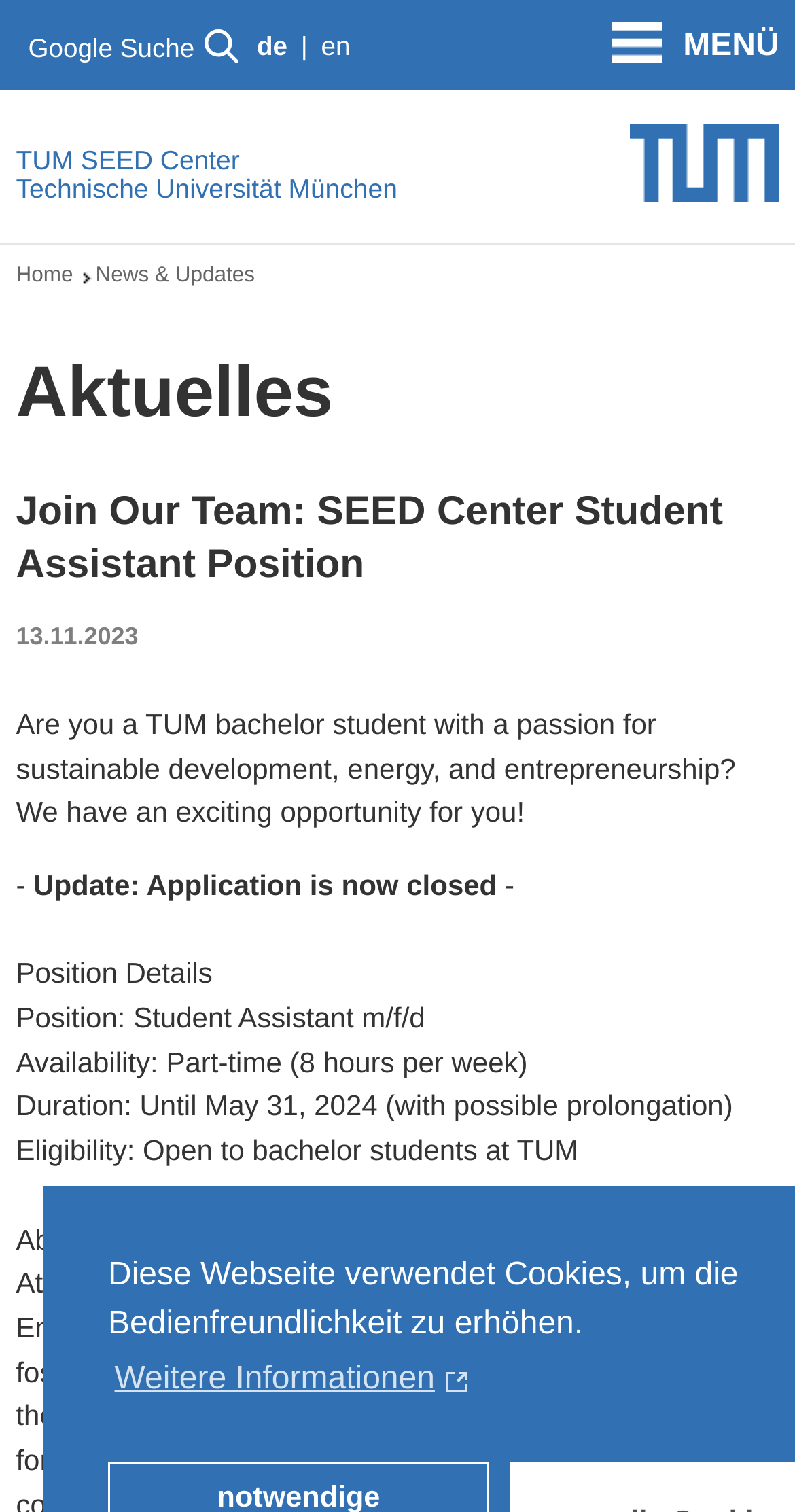Examine the image and give a thorough answer to the following question:
What is the position being offered?

The position being offered is a Student Assistant position, as mentioned in the 'Position Details' section of the webpage.